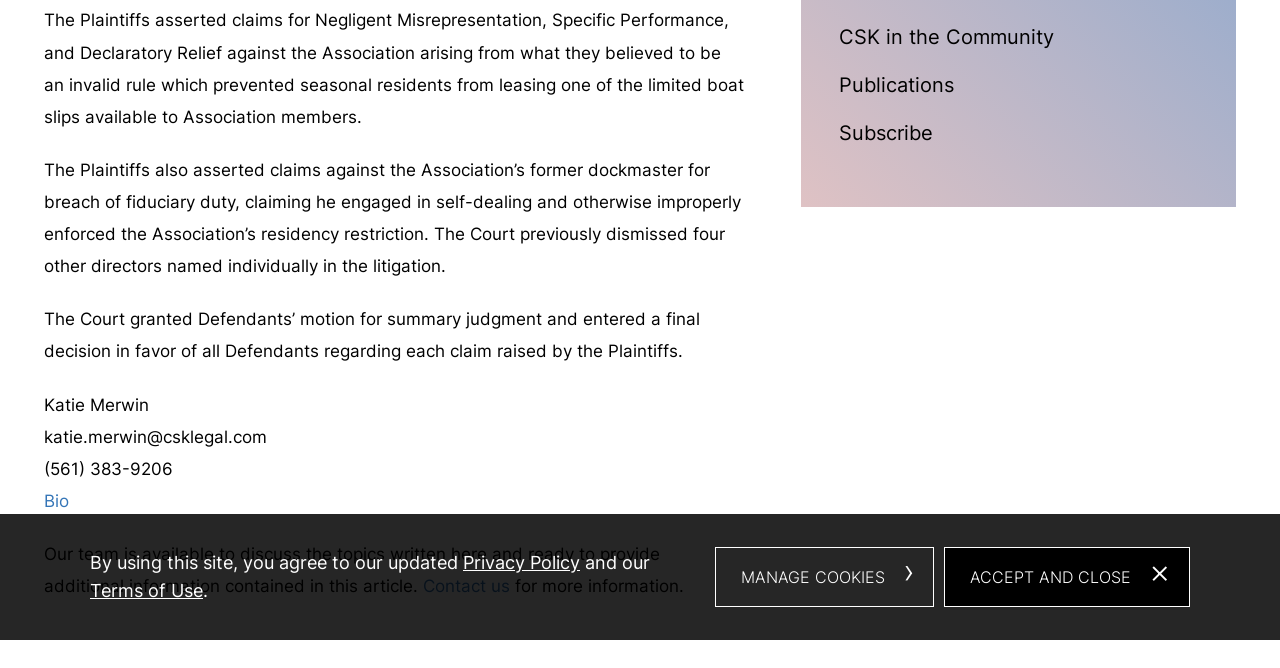Given the description: "CSK in the Community", determine the bounding box coordinates of the UI element. The coordinates should be formatted as four float numbers between 0 and 1, [left, top, right, bottom].

[0.656, 0.036, 0.824, 0.073]